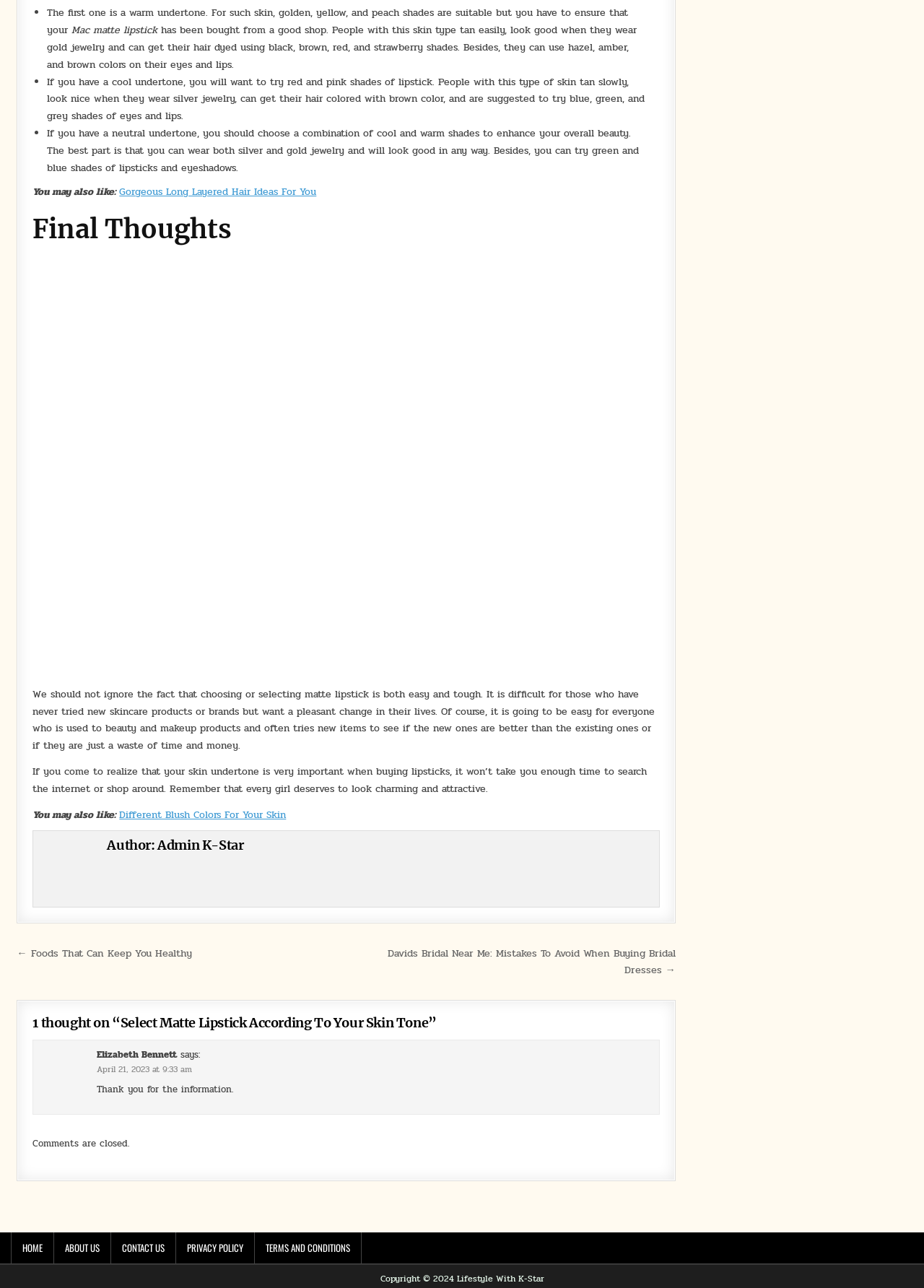Respond with a single word or phrase for the following question: 
What is the purpose of considering skin undertone when buying lipstick?

To look charming and attractive